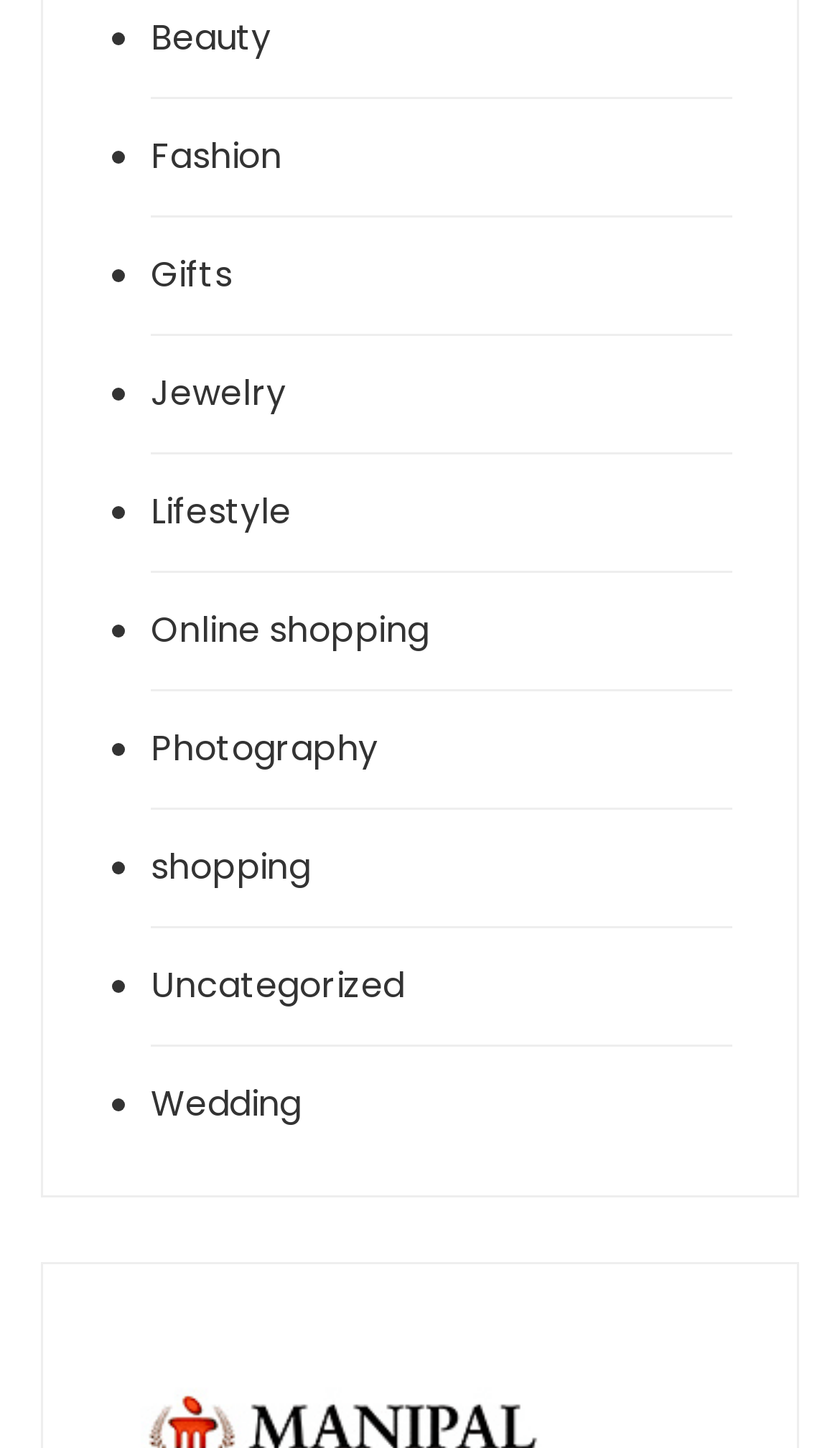Point out the bounding box coordinates of the section to click in order to follow this instruction: "Check out Fashion".

[0.179, 0.091, 0.733, 0.127]